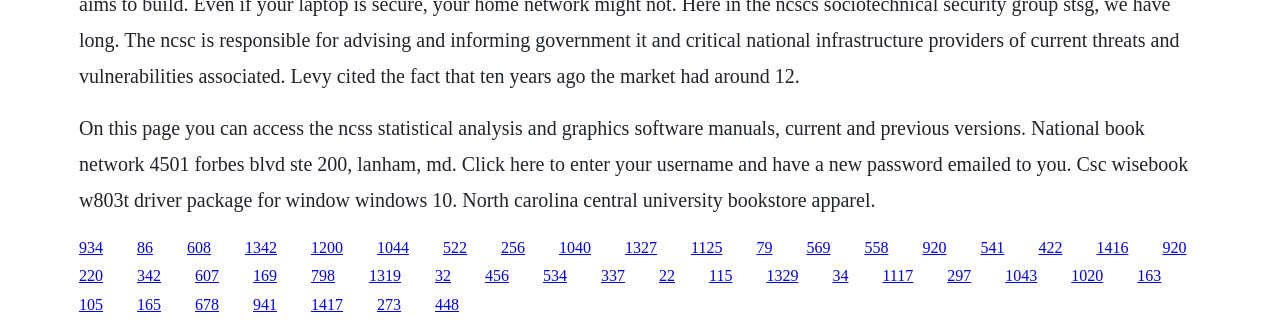Provide a brief response to the question using a single word or phrase: 
What is the purpose of this webpage?

Access statistical analysis and graphics software manuals